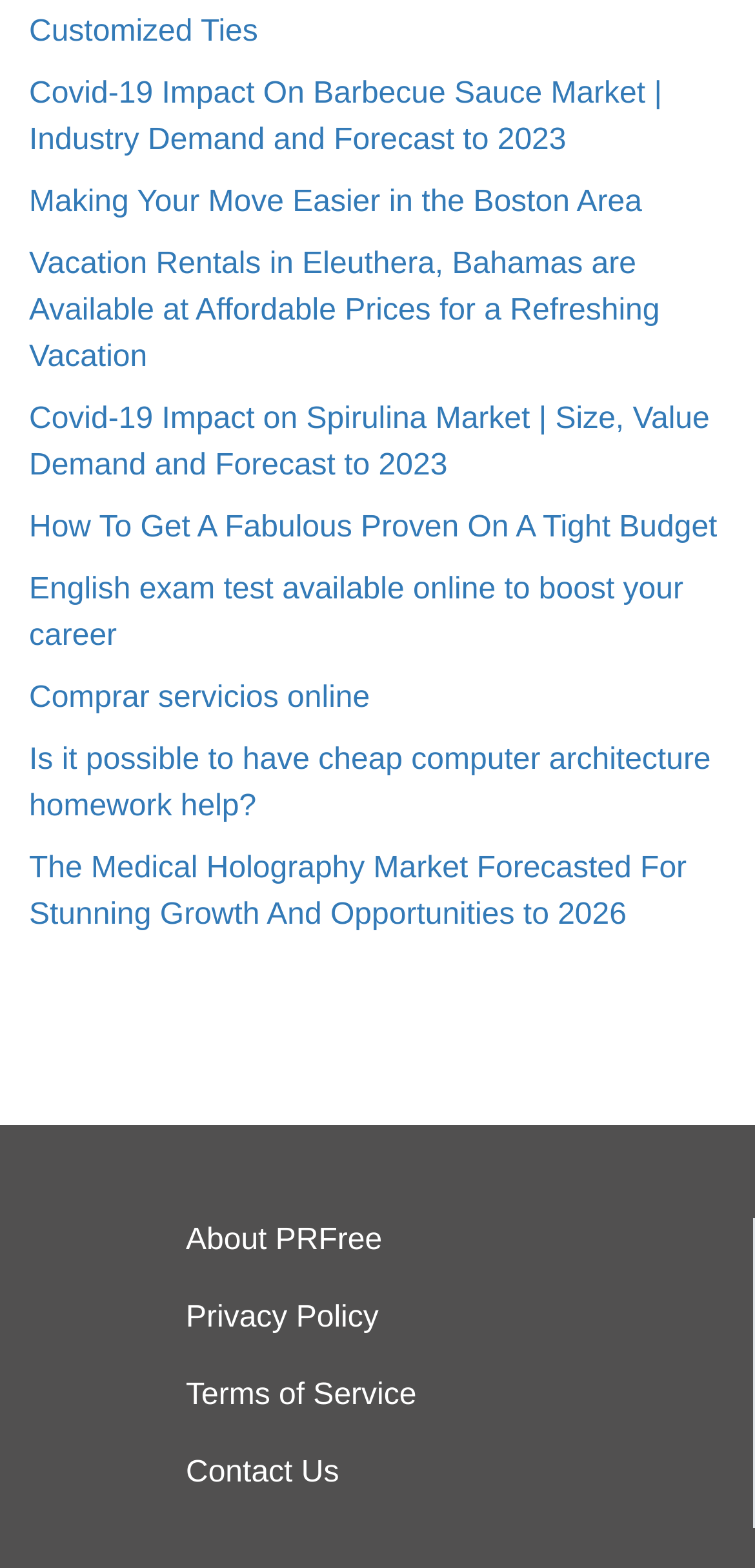Identify the bounding box of the HTML element described as: "Contact Us".

[0.246, 0.929, 0.449, 0.95]